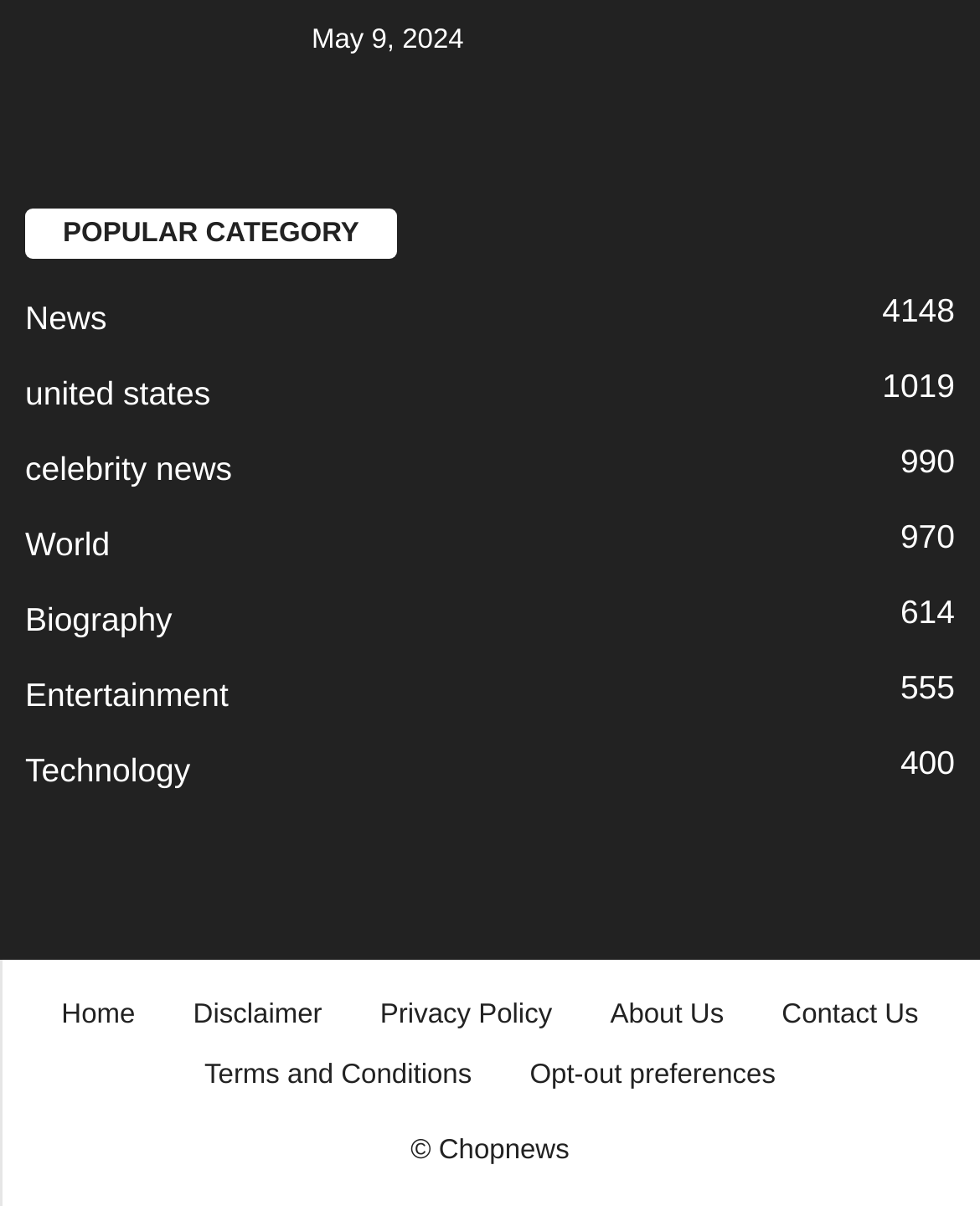Identify the coordinates of the bounding box for the element that must be clicked to accomplish the instruction: "view news".

[0.026, 0.248, 0.109, 0.28]